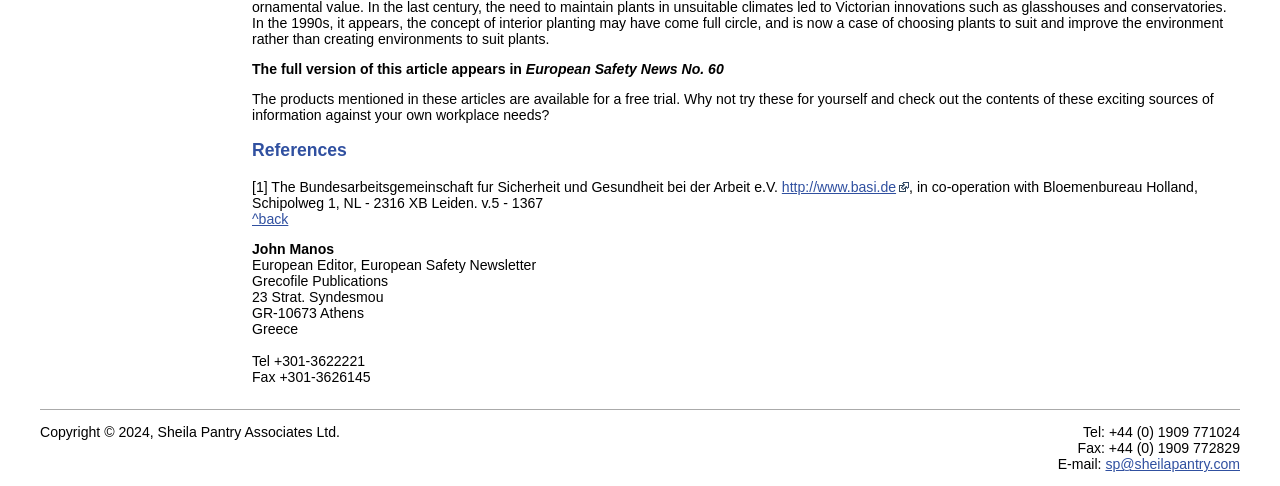Specify the bounding box coordinates (top-left x, top-left y, bottom-right x, bottom-right y) of the UI element in the screenshot that matches this description: http://www.basi.de

[0.611, 0.368, 0.71, 0.401]